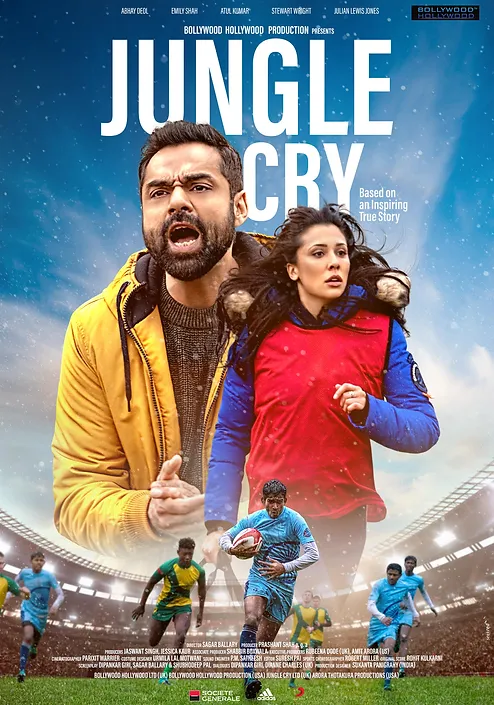What is the woman's outfit primarily composed of?
Please provide a single word or phrase as the answer based on the screenshot.

Red and blue